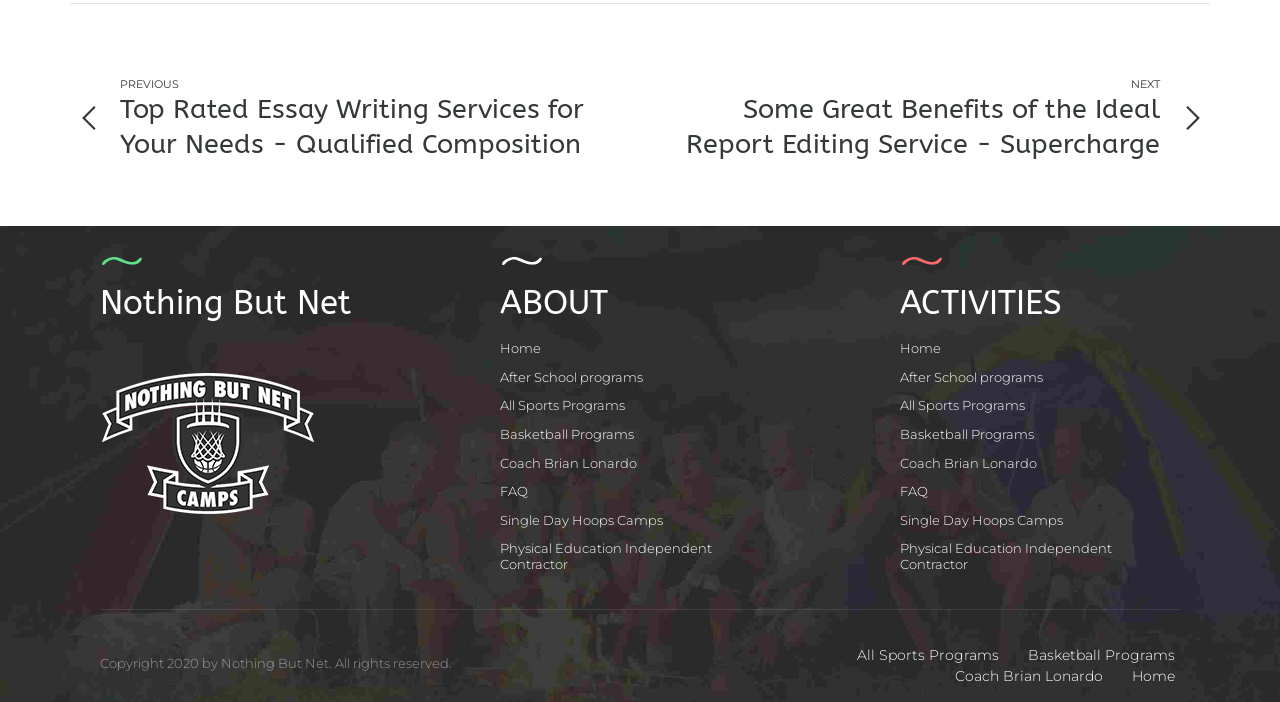Answer this question using a single word or a brief phrase:
How many horizontal separators are there on the webpage?

2